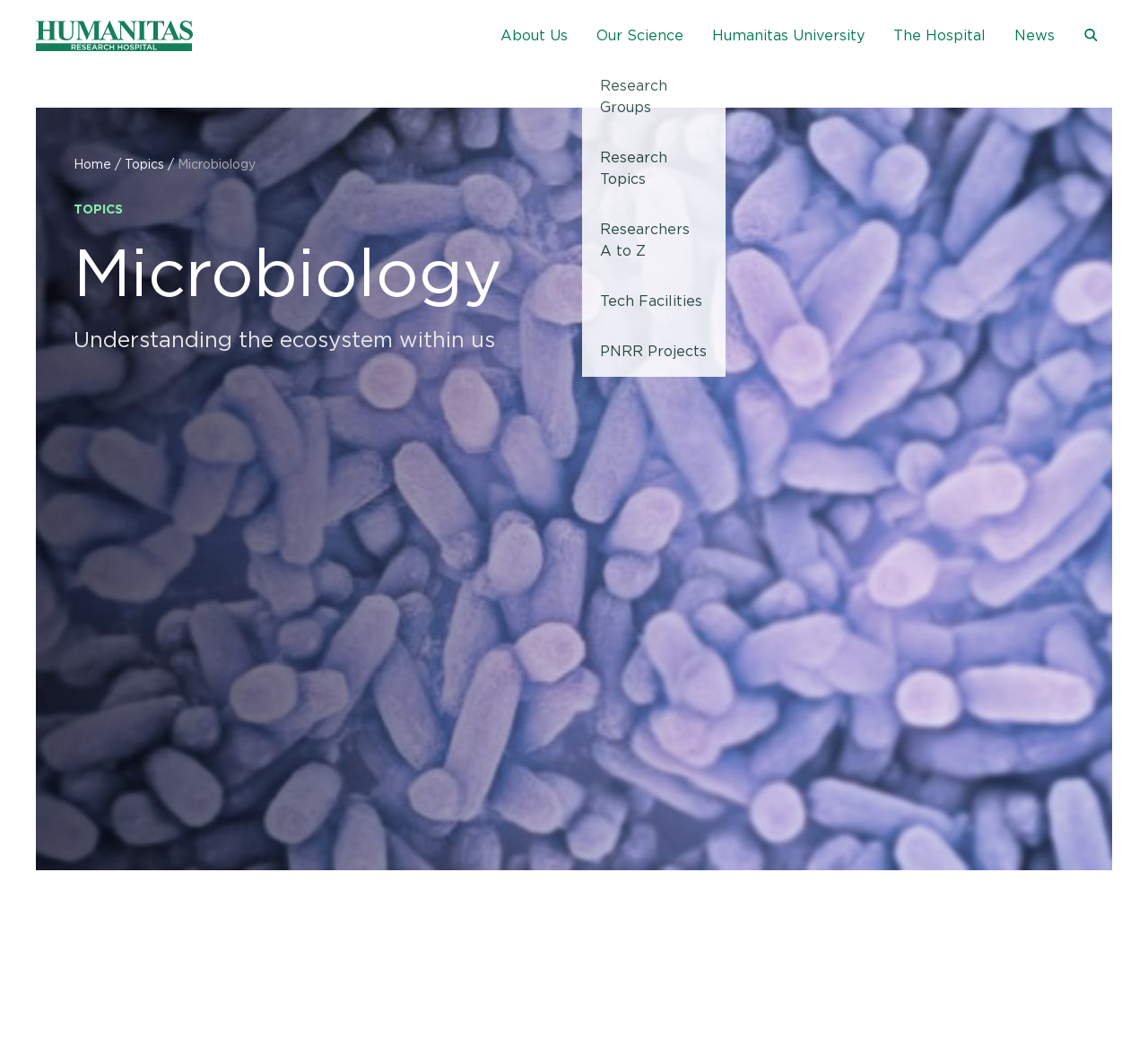How many images are there on the webpage?
We need a detailed and exhaustive answer to the question. Please elaborate.

There are two images on the webpage. One is the logo of 'Humanitas Research' located at the top-left corner, and the other is a small icon located at the top-right corner.